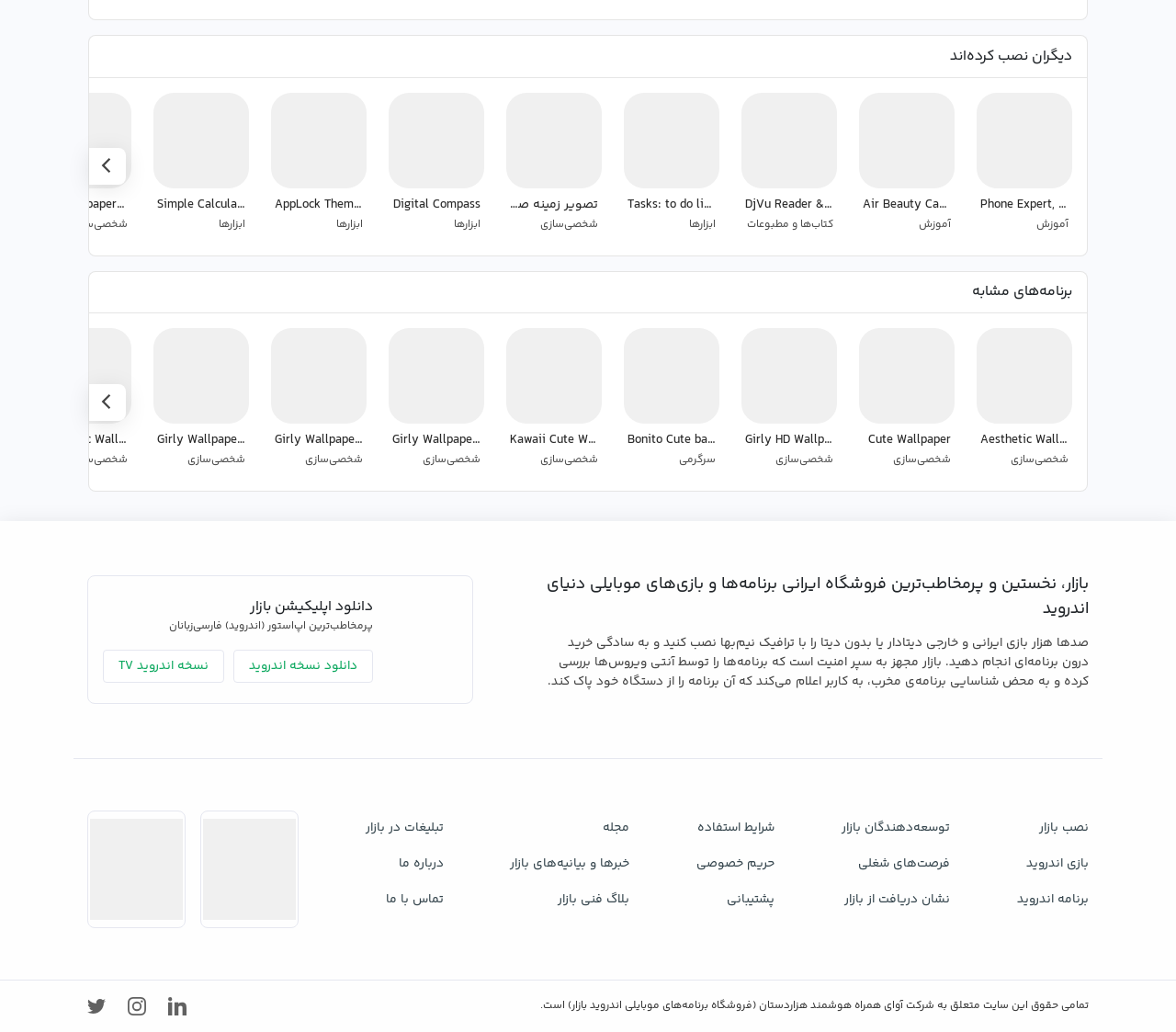Use a single word or phrase to answer the question: 
Is there a search function on this webpage?

No